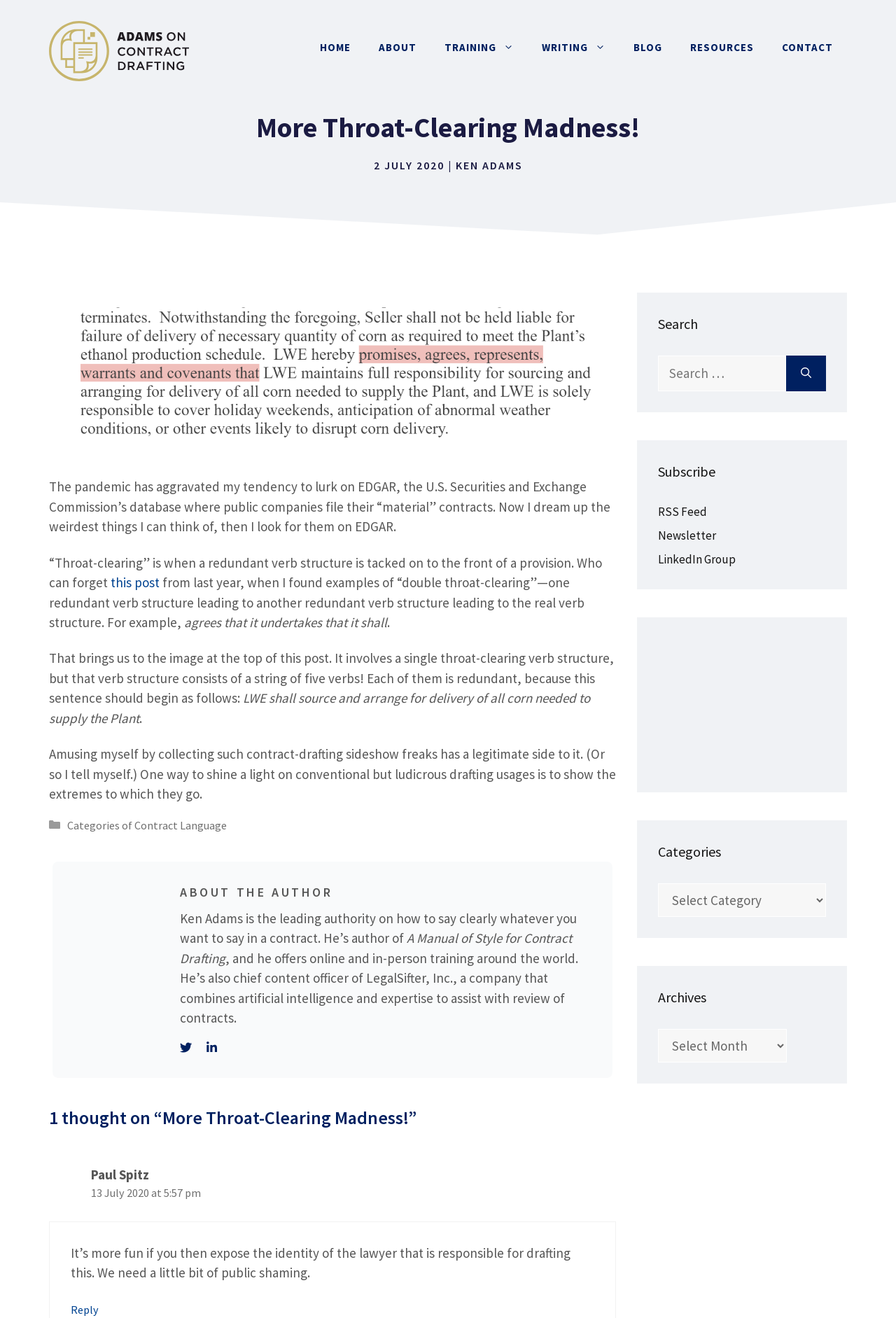Locate the bounding box coordinates of the region to be clicked to comply with the following instruction: "Subscribe to the RSS Feed". The coordinates must be four float numbers between 0 and 1, in the form [left, top, right, bottom].

[0.734, 0.382, 0.789, 0.394]